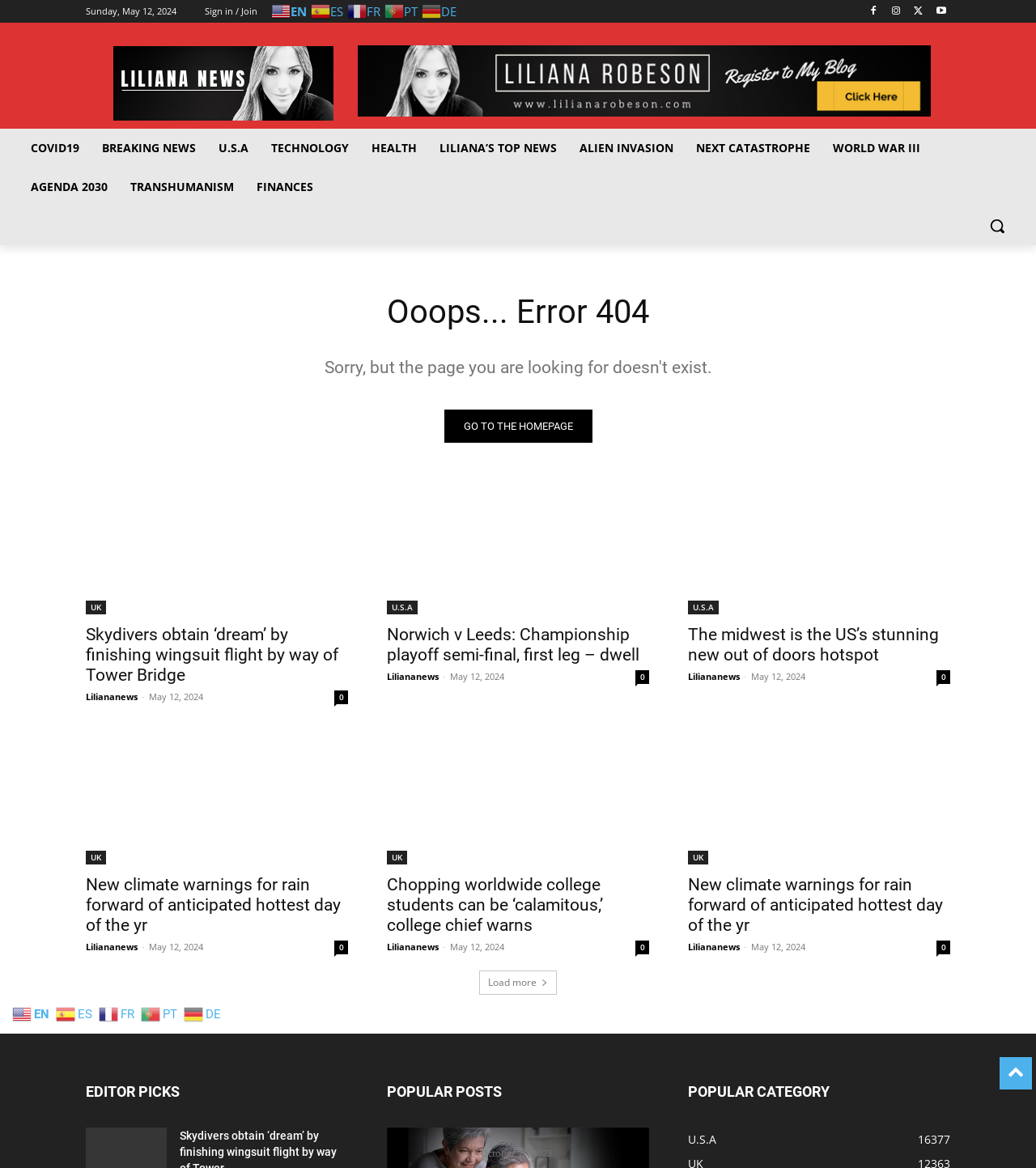Please identify the bounding box coordinates of the element that needs to be clicked to execute the following command: "Search for something". Provide the bounding box using four float numbers between 0 and 1, formatted as [left, top, right, bottom].

[0.944, 0.176, 0.981, 0.21]